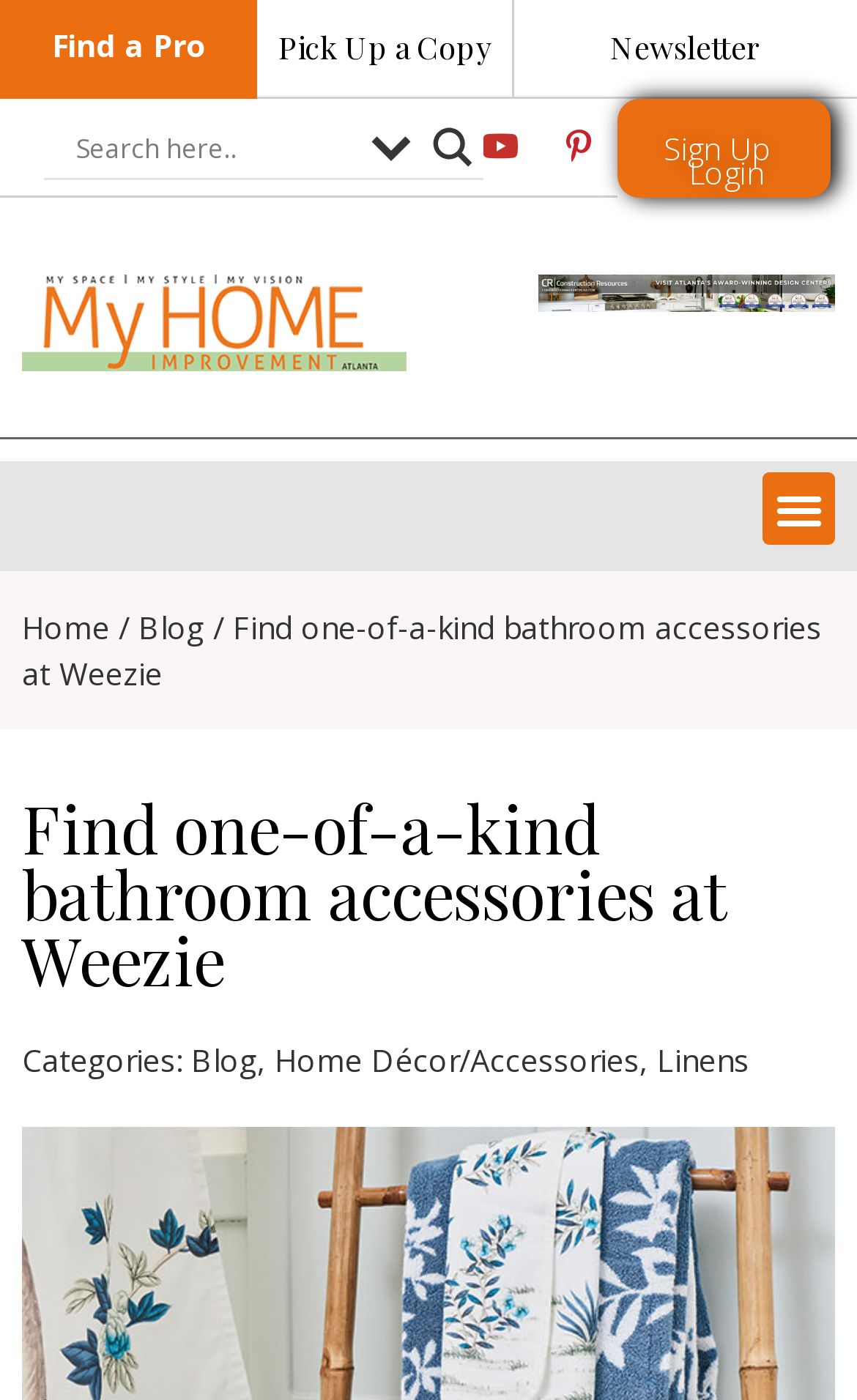Where is the search form located?
Using the image, answer in one word or phrase.

Top left